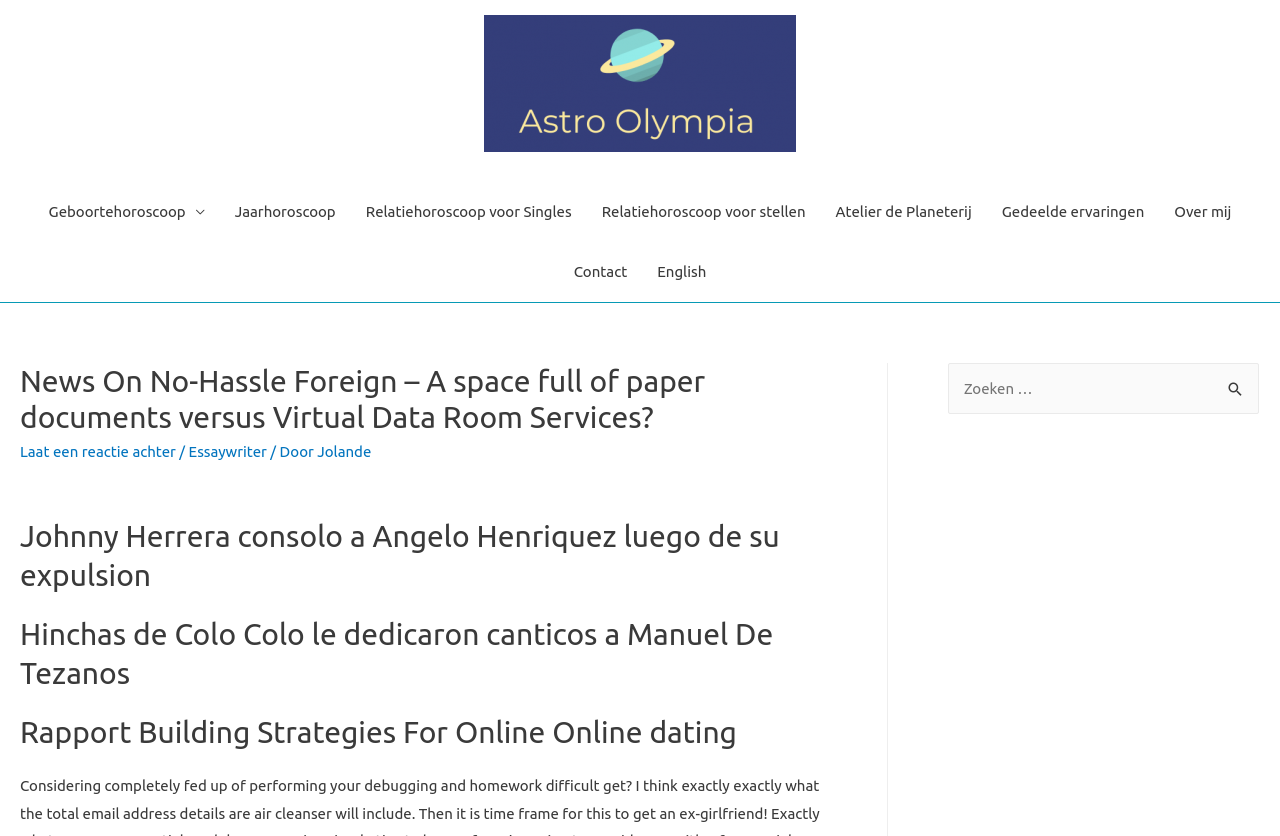Please identify the bounding box coordinates of the element on the webpage that should be clicked to follow this instruction: "Choose the CurcuPlex-95 option". The bounding box coordinates should be given as four float numbers between 0 and 1, formatted as [left, top, right, bottom].

None